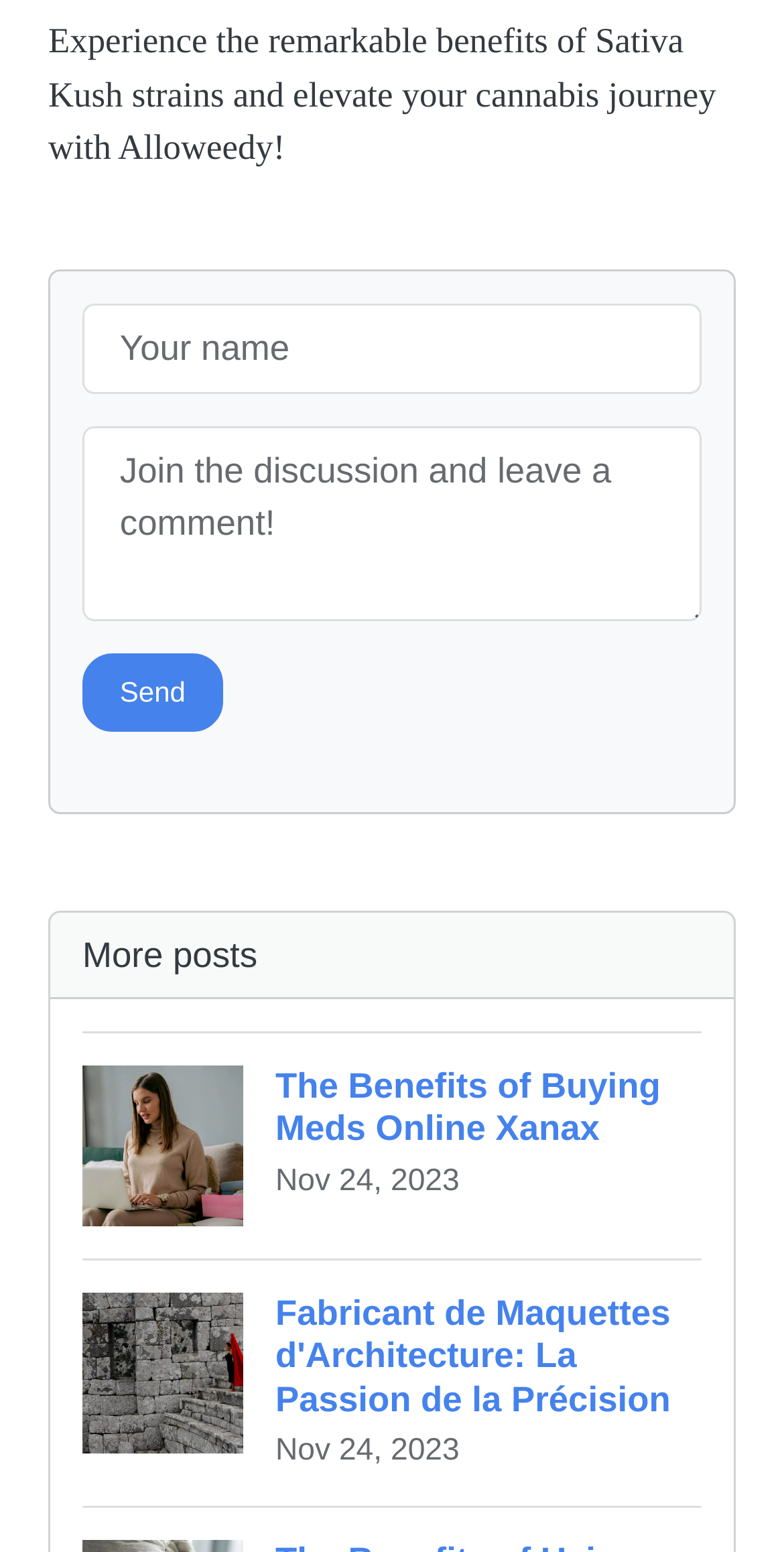Give a short answer using one word or phrase for the question:
What is the function of the 'Send' button?

Submit comment